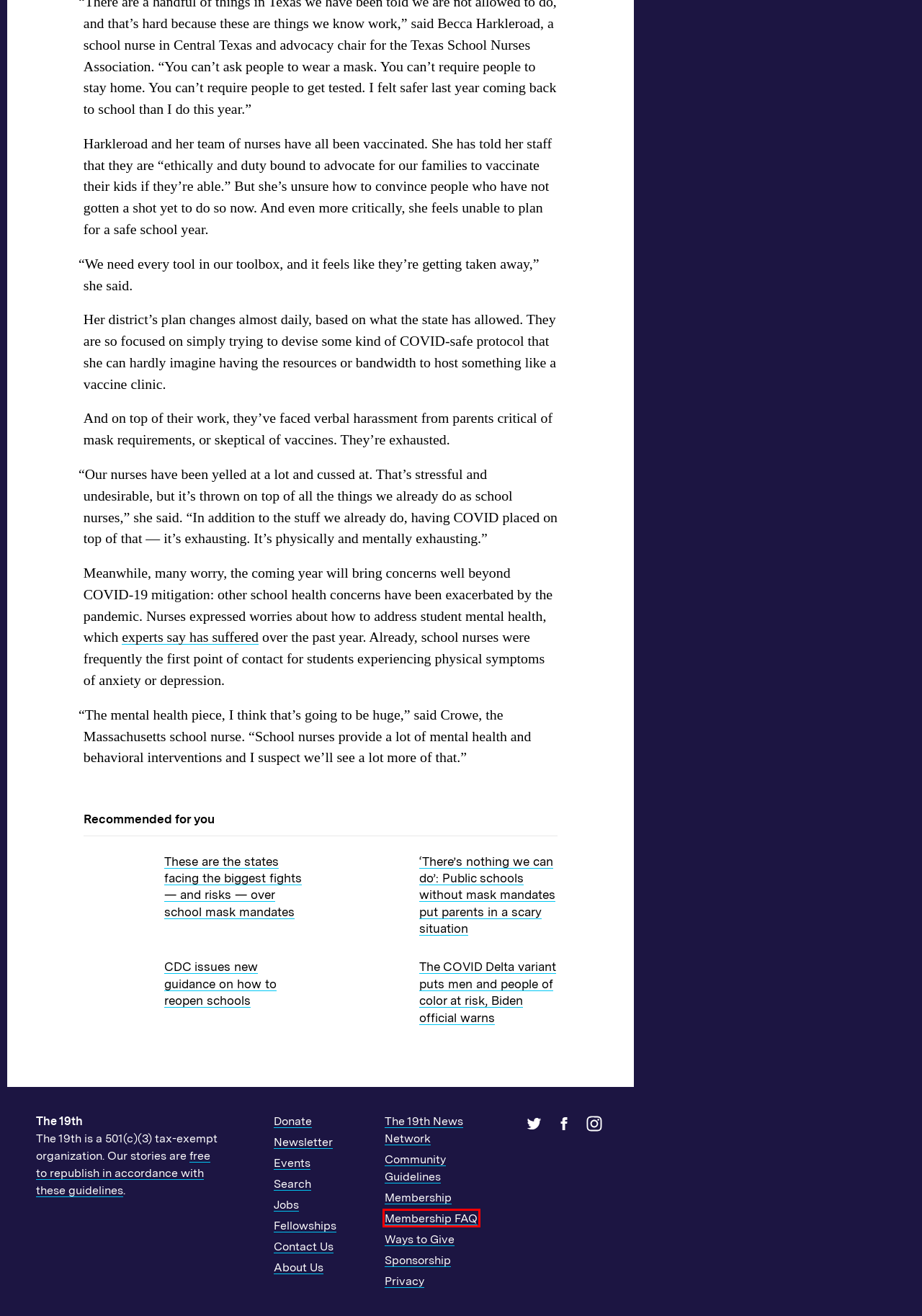Examine the screenshot of a webpage with a red rectangle bounding box. Select the most accurate webpage description that matches the new webpage after clicking the element within the bounding box. Here are the candidates:
A. Ways to Give - The 19th
B. FAQ: The 19th’s membership program
C. Masks in schools: These states face the biggest fights and risks - The 19th
D. Subscribe to The 19th’s event email newsletter - The 19th
E. The 19th News Fellowships
F. Terms of Service - The 19th
G. COVID Delta variant puts men, people of color at risk, Biden official warns
H. How to republish stories from The 19th News - The 19th

B